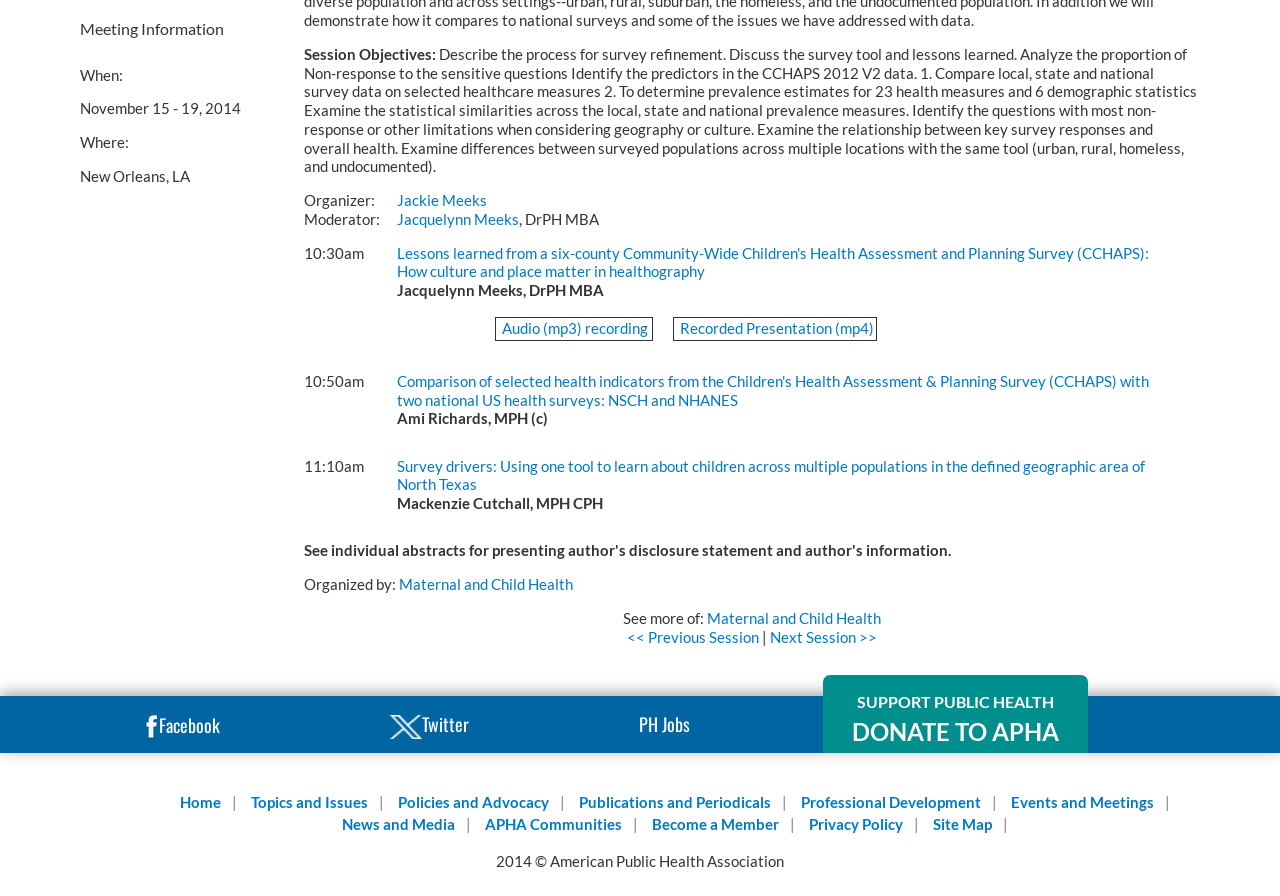Given the element description "About", identify the bounding box of the corresponding UI element.

None